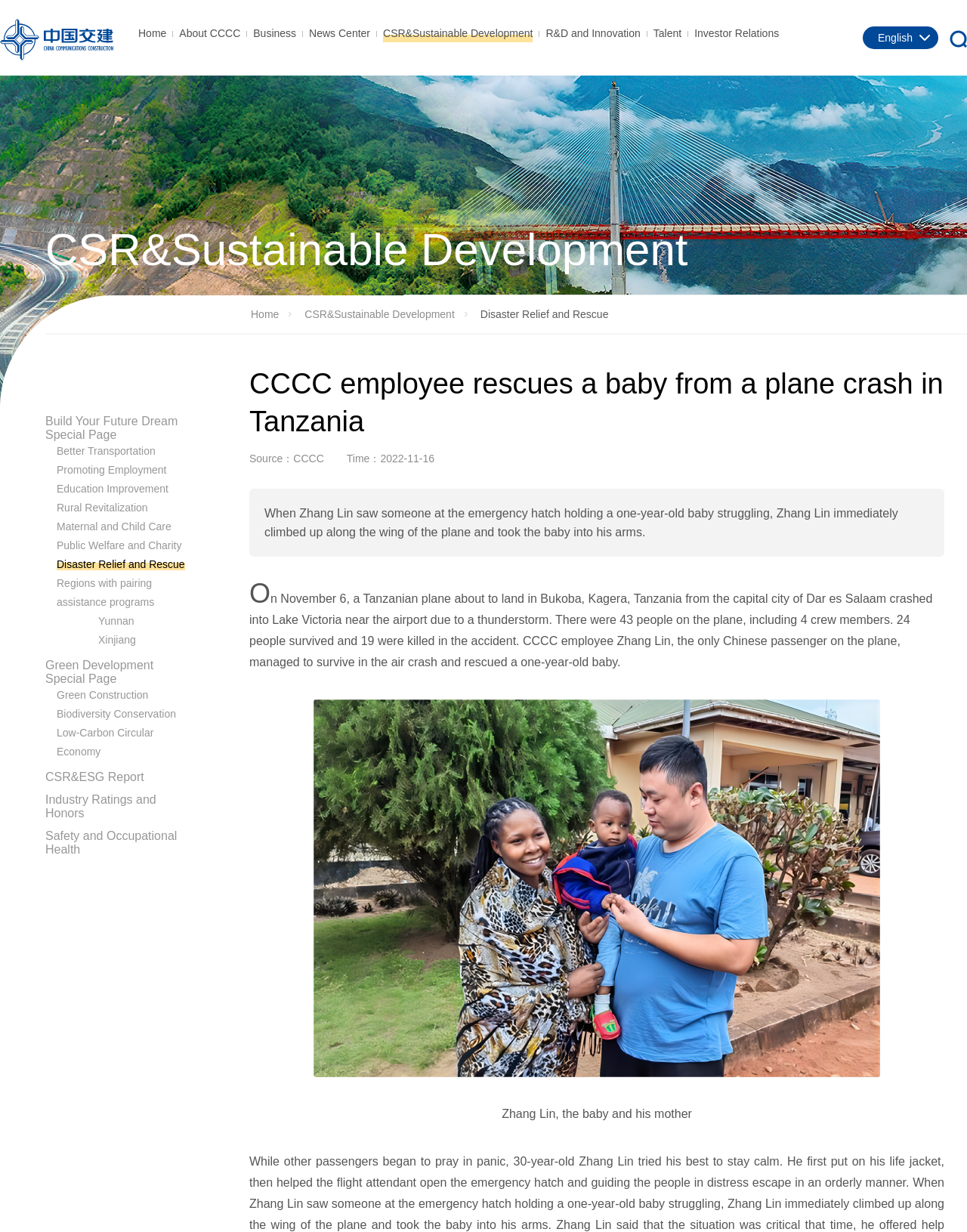Create a detailed narrative describing the layout and content of the webpage.

The webpage is about China Communications Construction Company Ltd. (CCCC). At the top left corner, there is a logo image and a link to the homepage. Next to it, there are several links to different sections of the website, including "About CCCC", "Business", "News Center", "CSR&Sustainable Development", "R&D and Innovation", "Talent", and "Investor Relations". 

On the top right corner, there is a language selection option with the text "English". There is also a small image at the top right corner.

Below the top navigation bar, there is a section about CSR&Sustainable Development, with a heading and a brief description. Underneath, there are several links to subtopics, including "Disaster Relief and Rescue", "Build Your Future Dream Special Page", and others.

Further down, there is a news article about a CCCC employee, Zhang Lin, who rescued a baby from a plane crash in Tanzania. The article includes a heading, a brief description, and several paragraphs of text. There is also a photo captioned "Zhang Lin, the baby and his mother" at the bottom of the page.

Throughout the page, there are several links to different pages and sections, as well as images and headings that help to organize the content.